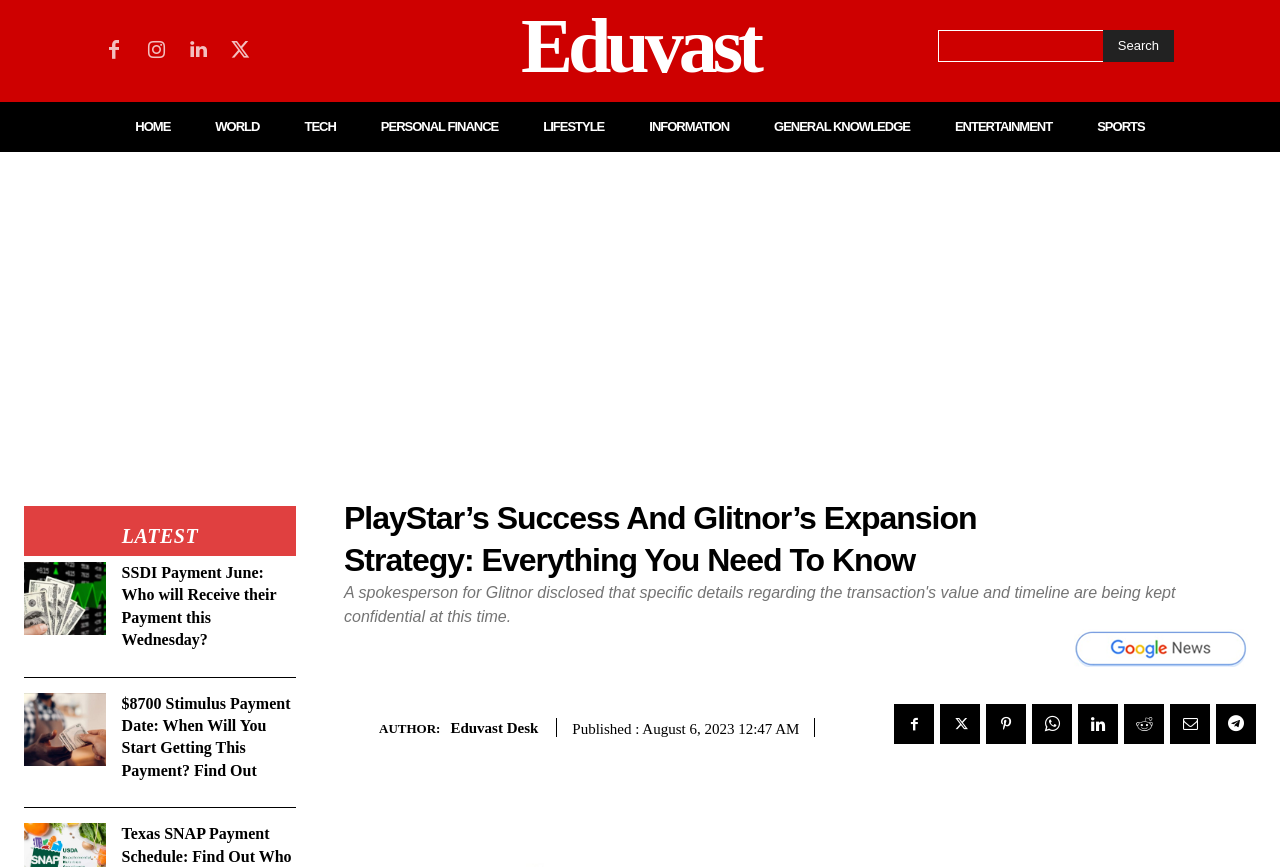Please find the bounding box coordinates of the clickable region needed to complete the following instruction: "Check out Eduvast Desk". The bounding box coordinates must consist of four float numbers between 0 and 1, i.e., [left, top, right, bottom].

[0.269, 0.825, 0.296, 0.854]